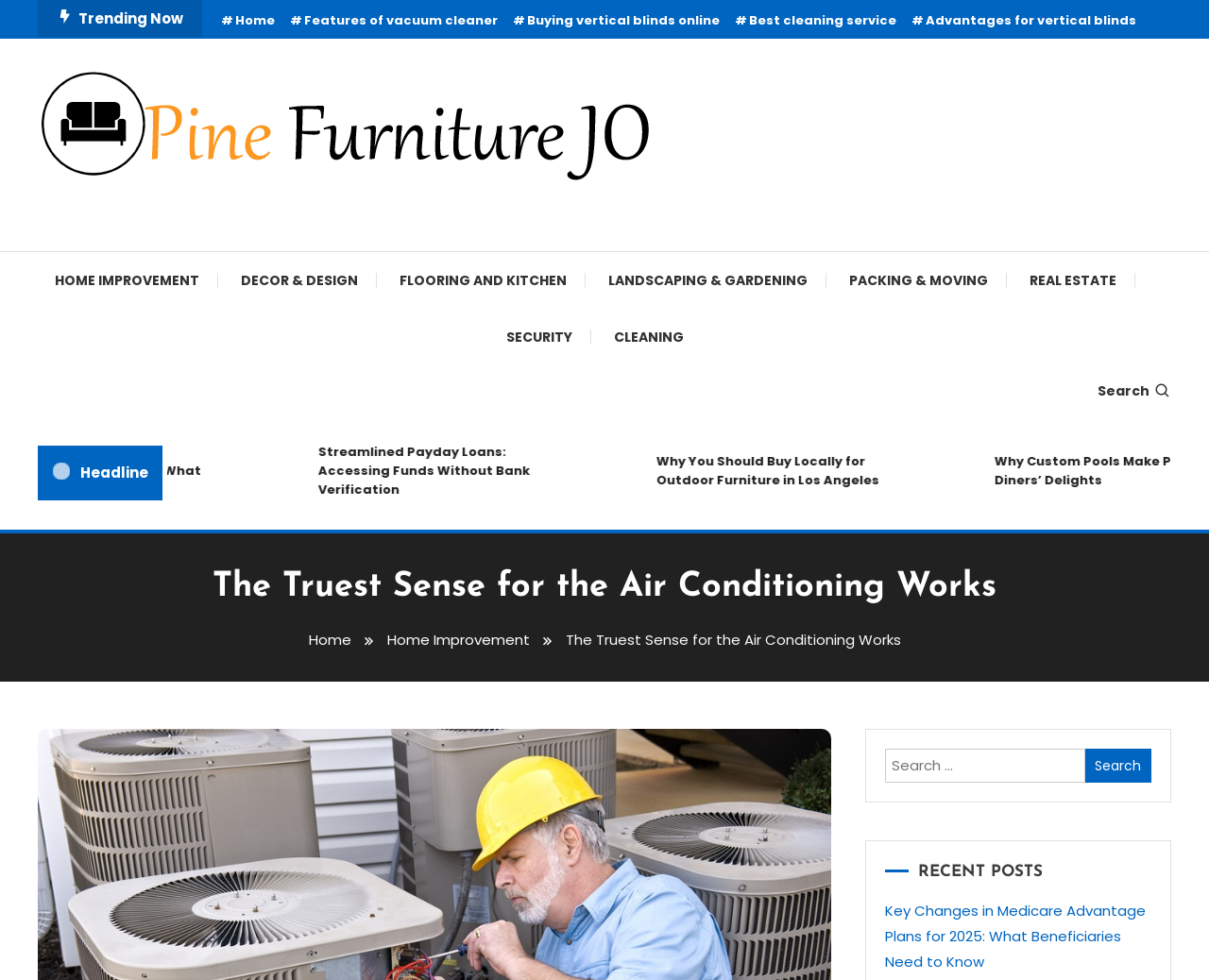How many main categories are listed on the page?
By examining the image, provide a one-word or phrase answer.

6